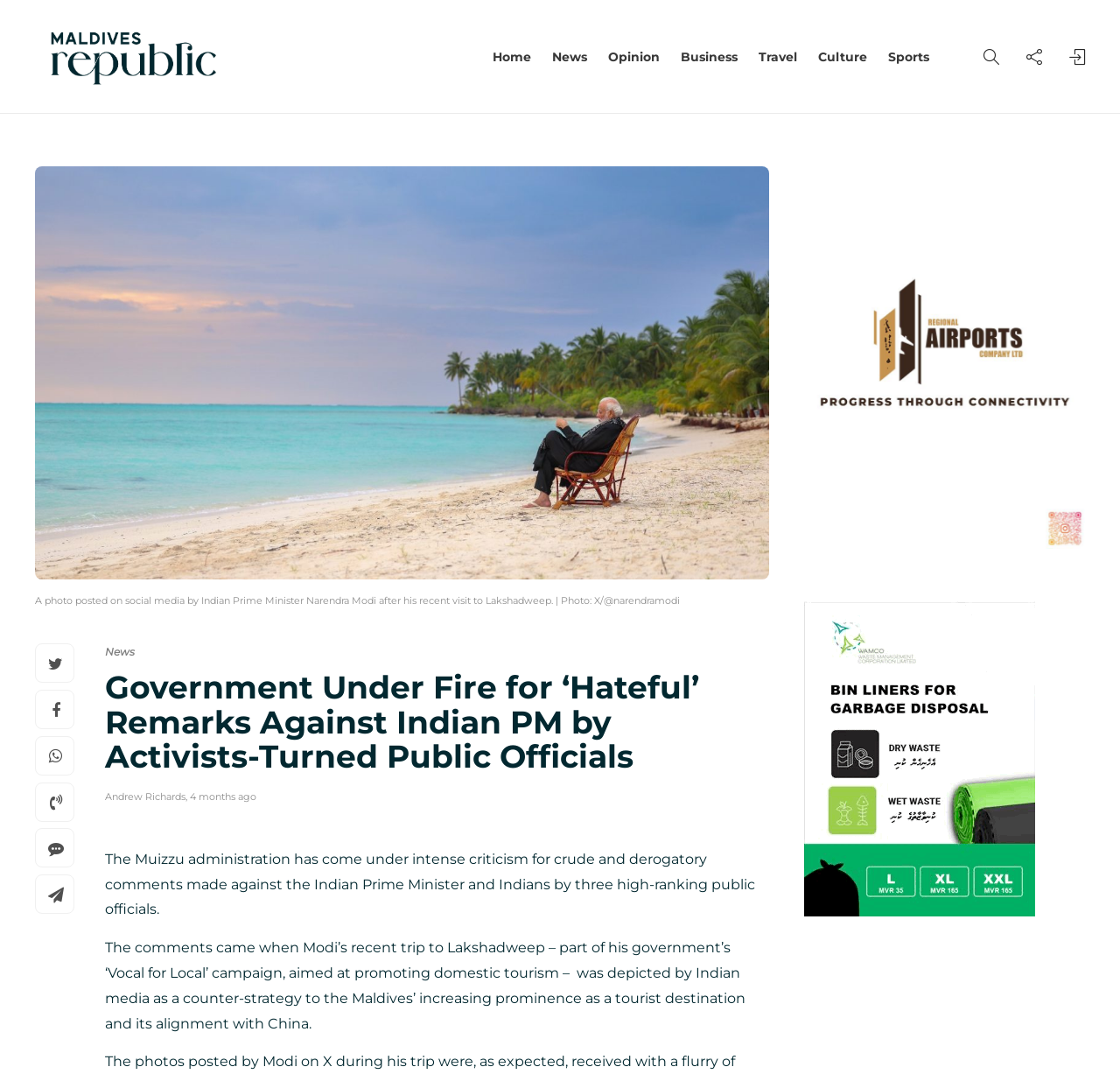Determine the bounding box coordinates of the UI element described below. Use the format (top-left x, top-left y, bottom-right x, bottom-right y) with floating point numbers between 0 and 1: 4 months ago

[0.17, 0.731, 0.229, 0.743]